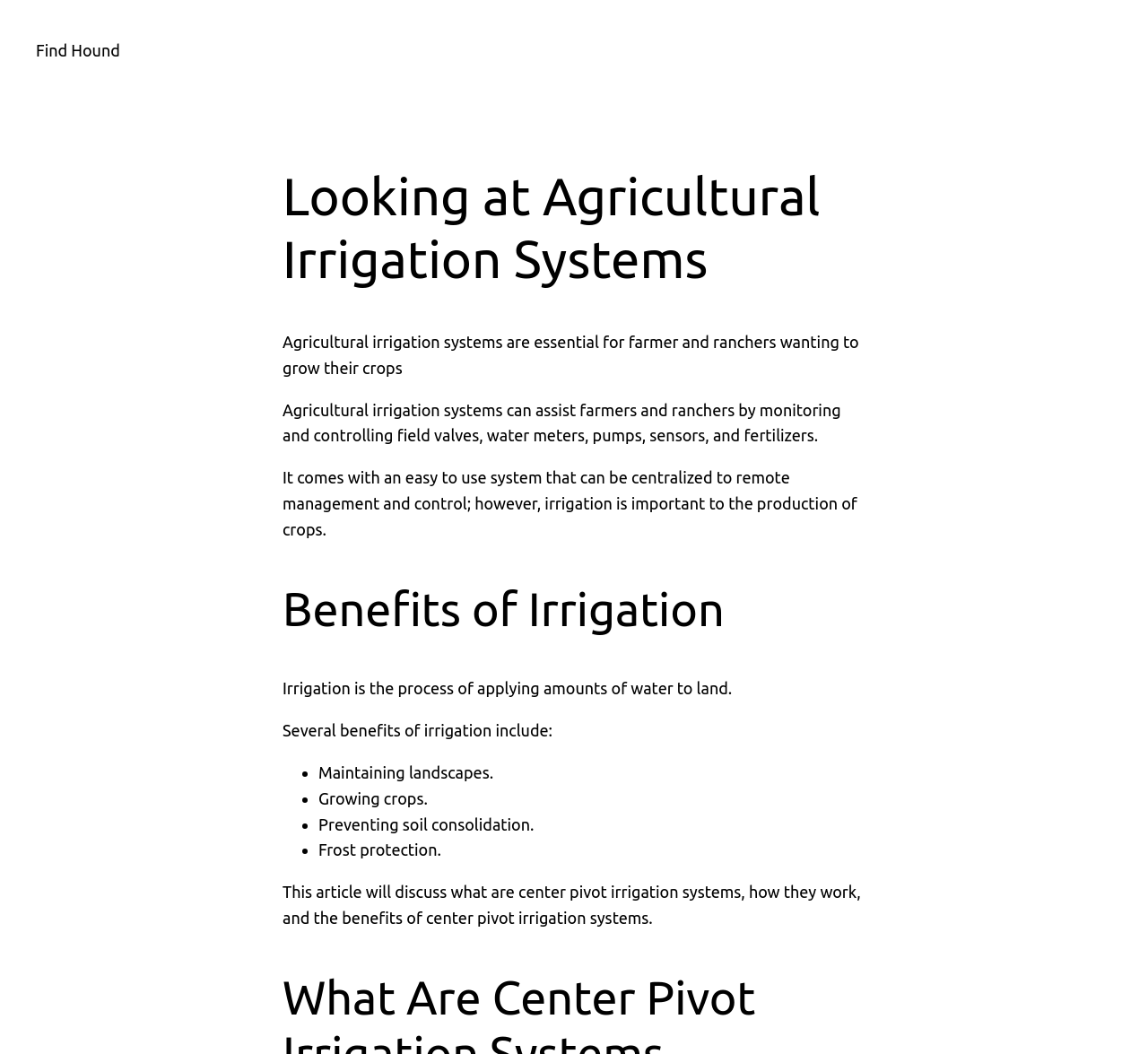Respond to the question below with a single word or phrase:
What is the topic of this article?

Center pivot irrigation systems